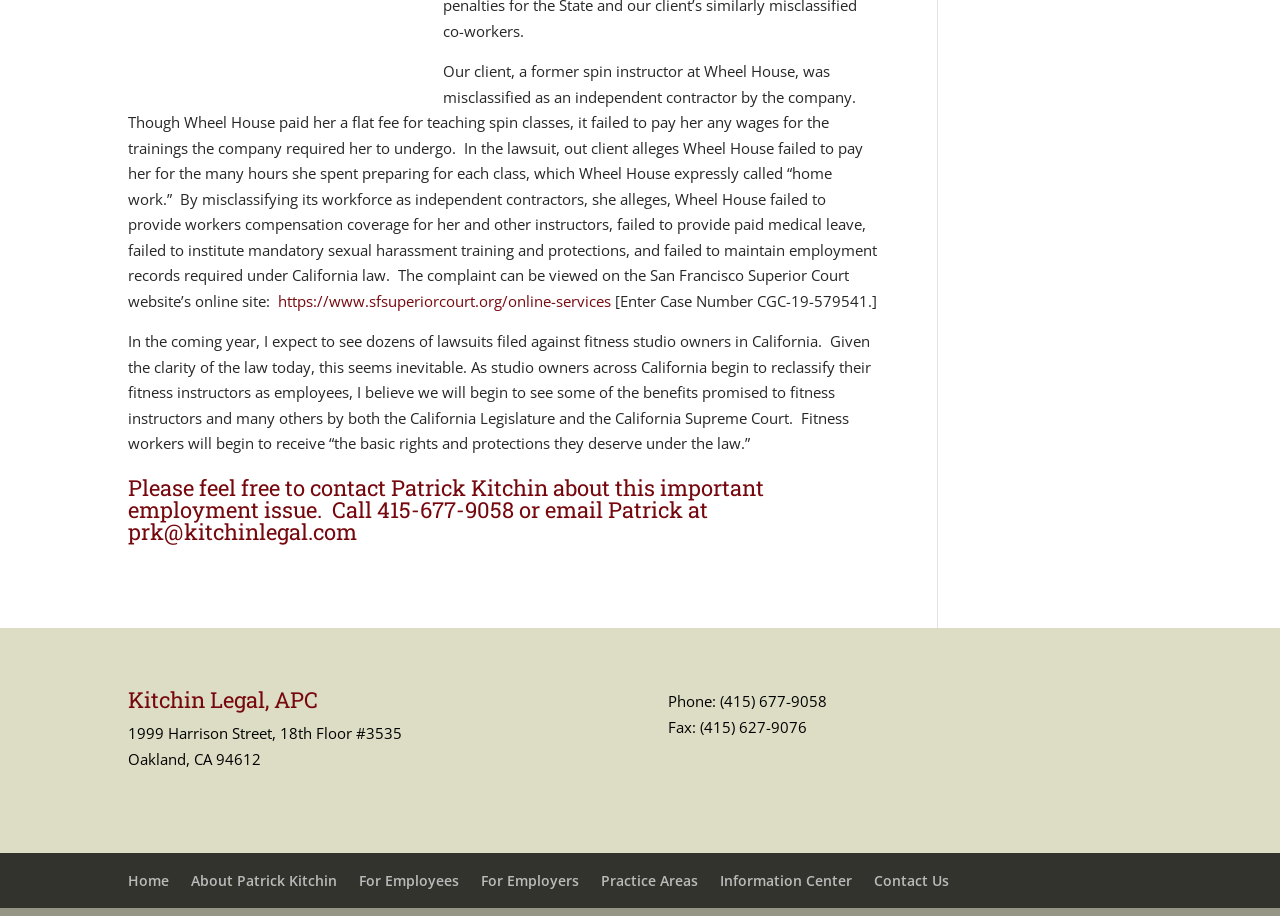Please find the bounding box coordinates of the element's region to be clicked to carry out this instruction: "Contact Patrick Kitchin about this employment issue".

[0.1, 0.564, 0.279, 0.596]